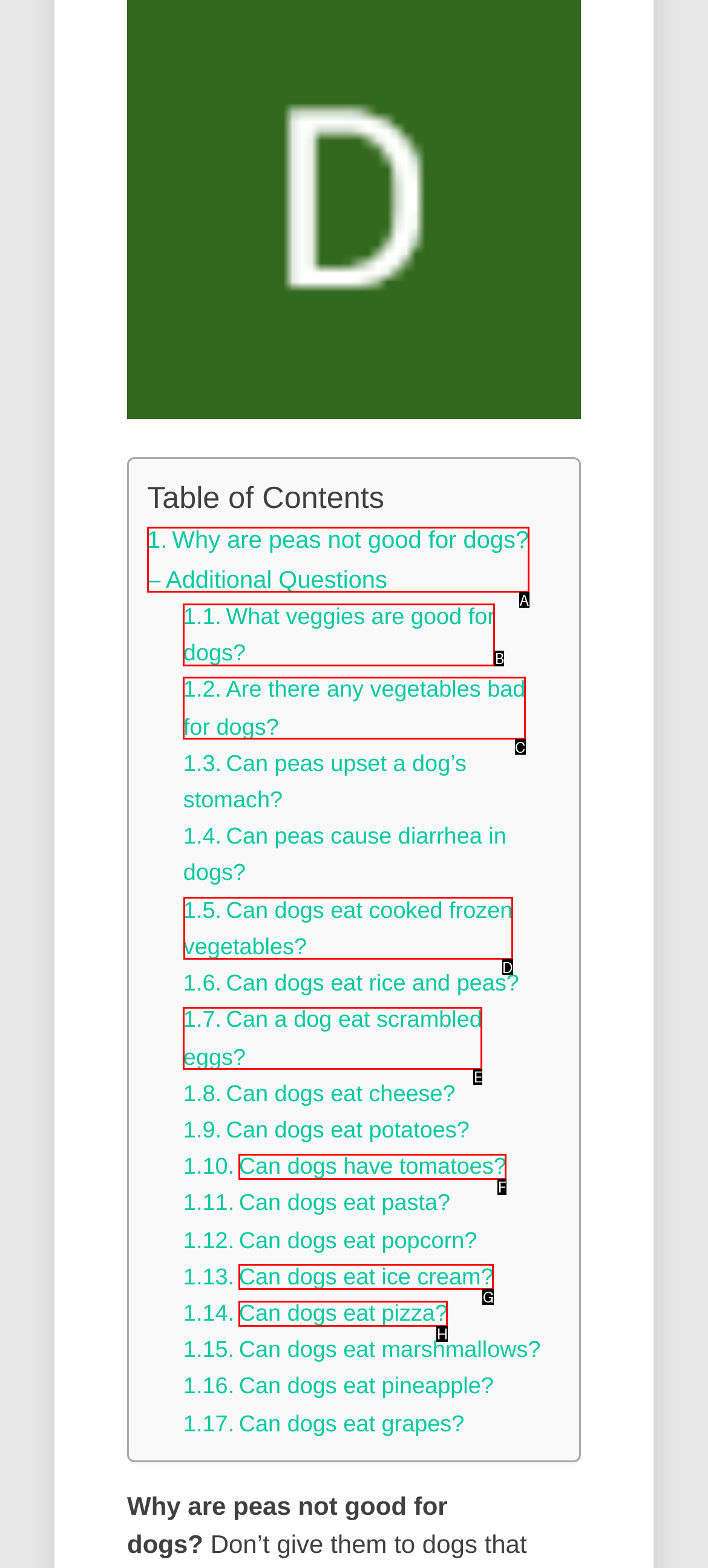Tell me which one HTML element I should click to complete the following task: Learn if dogs can eat cooked frozen vegetables Answer with the option's letter from the given choices directly.

D